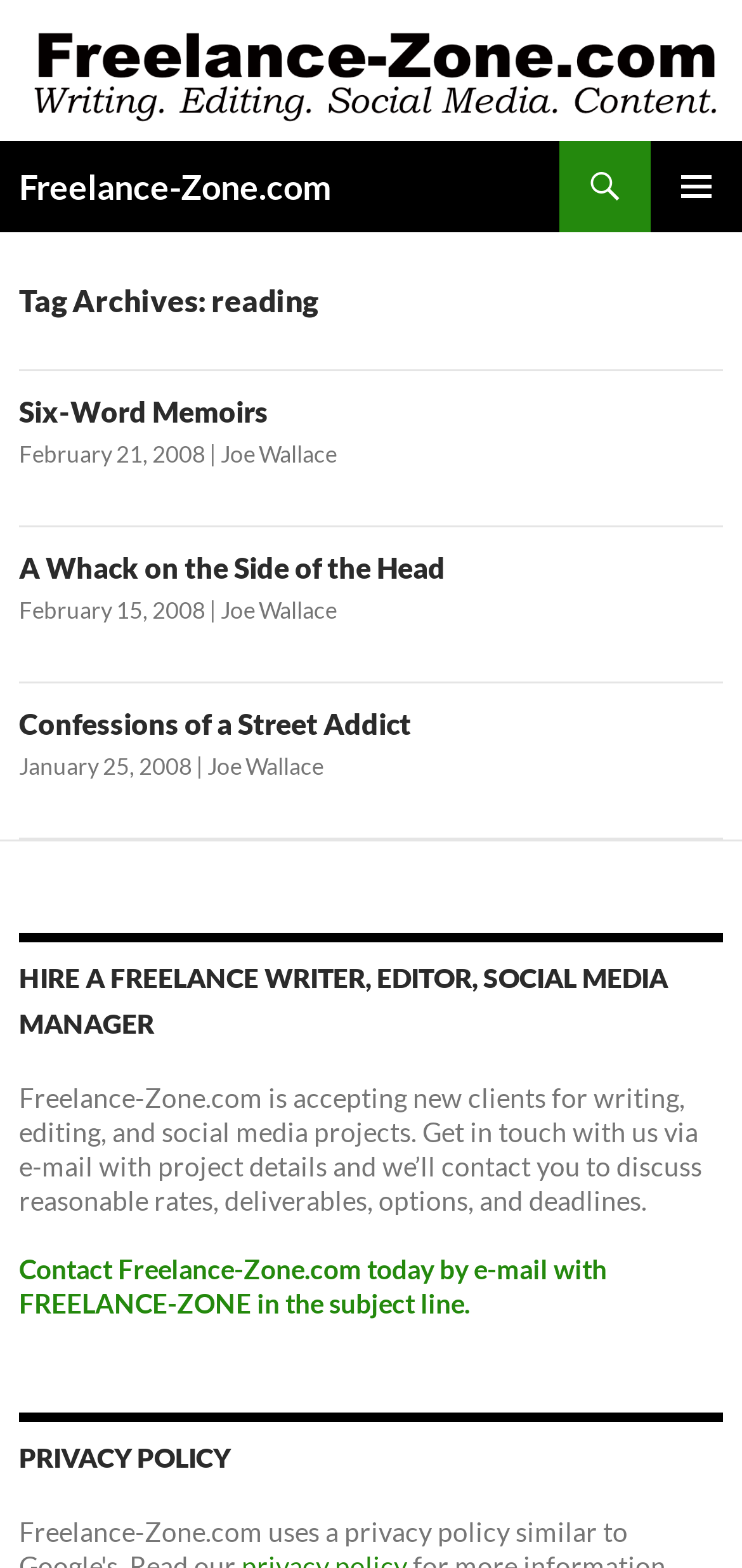With reference to the screenshot, provide a detailed response to the question below:
What is the title of the first article?

The first article's title can be found by looking at the heading element within the first article section, which is 'Six-Word Memoirs'.